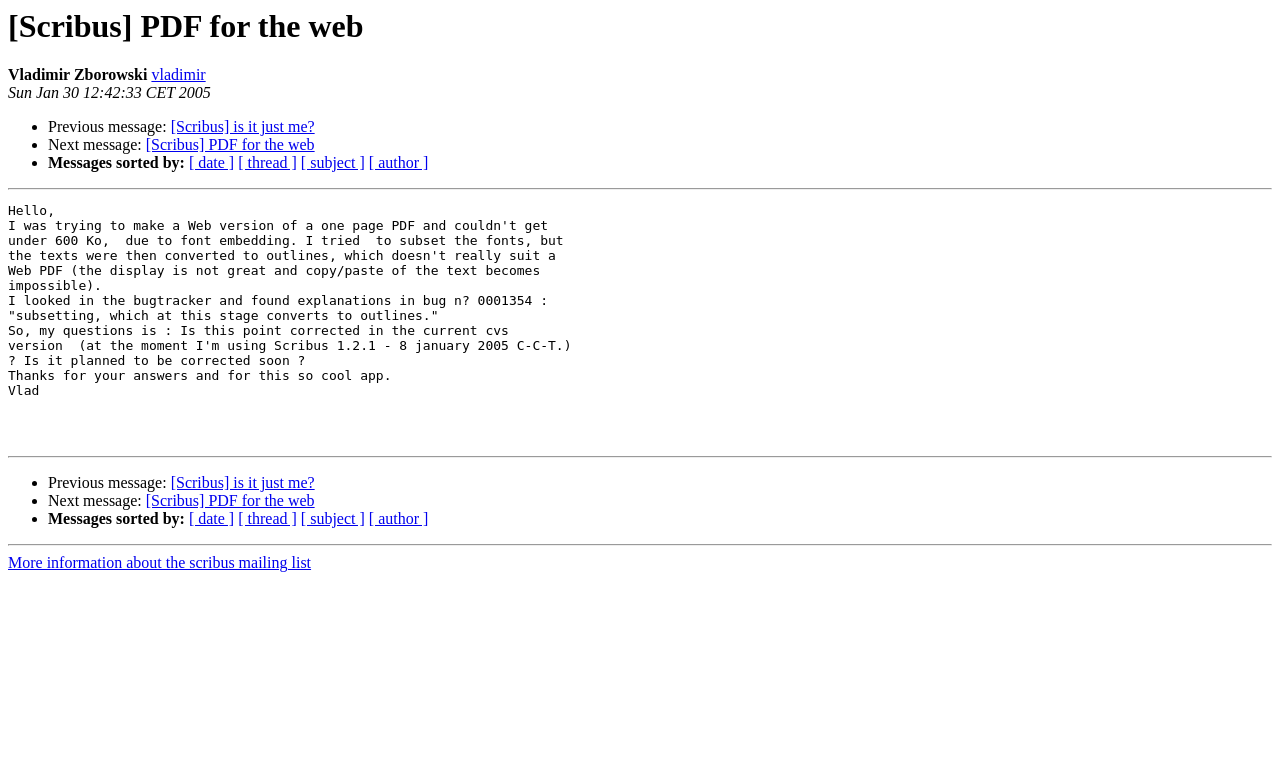Provide a thorough description of the webpage's content and layout.

This webpage appears to be a forum or mailing list discussion page. At the top, there is a heading that reads "[Scribus] PDF for the web" and a subheading with the author's name, "Vladimir Zborowski", and a timestamp, "Sun Jan 30 12:42:33 CET 2005". 

Below the heading, there are three bullet points with links to previous and next messages, as well as a link to sort messages by date, thread, subject, or author. 

The main content of the page is a message from Vladimir, which is a lengthy text discussing his experience with creating a web version of a one-page PDF using Scribus. He explains the issue he encountered with font embedding and asks if this issue has been corrected in the current CVS version.

The message is followed by a horizontal separator, and then there is a repetition of the same structure as above, with another set of bullet points and links to previous and next messages, as well as links to sort messages by date, thread, subject, or author.

At the very bottom of the page, there is a link to "More information about the scribus mailing list".